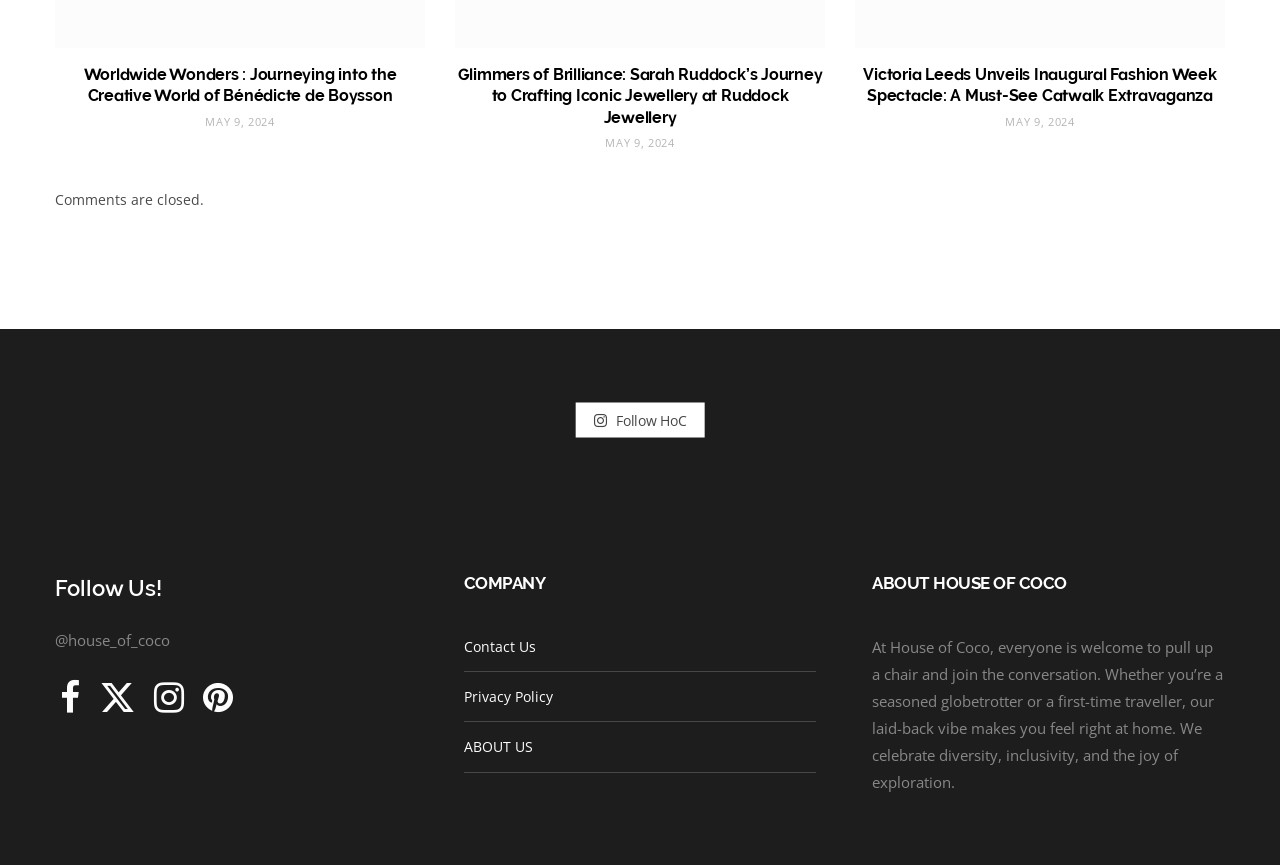Identify the bounding box coordinates of the part that should be clicked to carry out this instruction: "Check out the latest ‘Checking In’ story at Amano Covent Garden".

[0.286, 0.38, 0.429, 0.592]